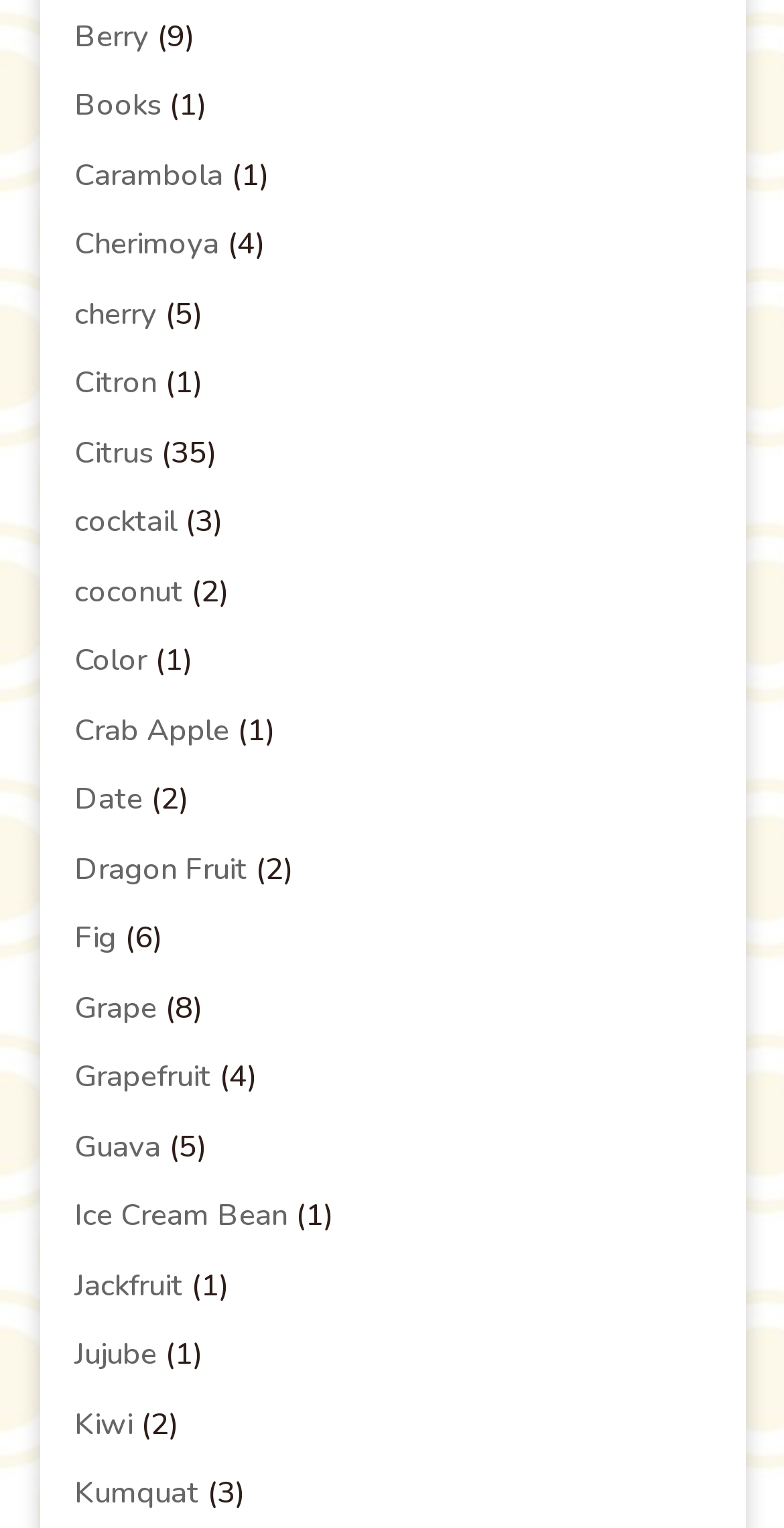Extract the bounding box coordinates for the UI element described by the text: "Dragon Fruit". The coordinates should be in the form of [left, top, right, bottom] with values between 0 and 1.

[0.095, 0.555, 0.316, 0.582]